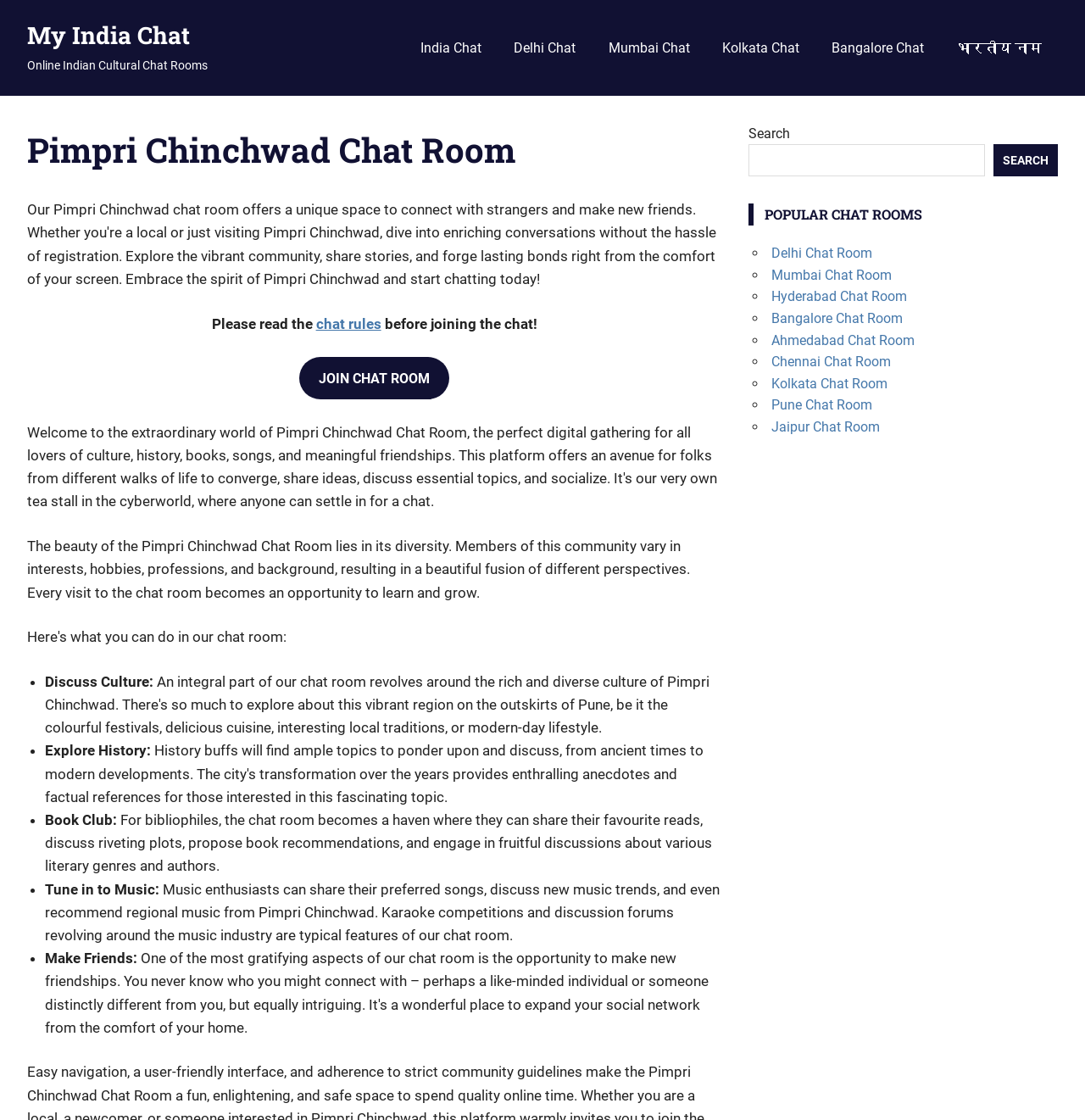How many popular chat rooms are listed?
Using the information presented in the image, please offer a detailed response to the question.

I counted the number of links with text 'Delhi Chat Room', 'Mumbai Chat Room', 'Hyderabad Chat Room', 'Bangalore Chat Room', 'Ahmedabad Chat Room', 'Chennai Chat Room', and 'Kolkata Chat Room' which are children of the element with the ID 13.